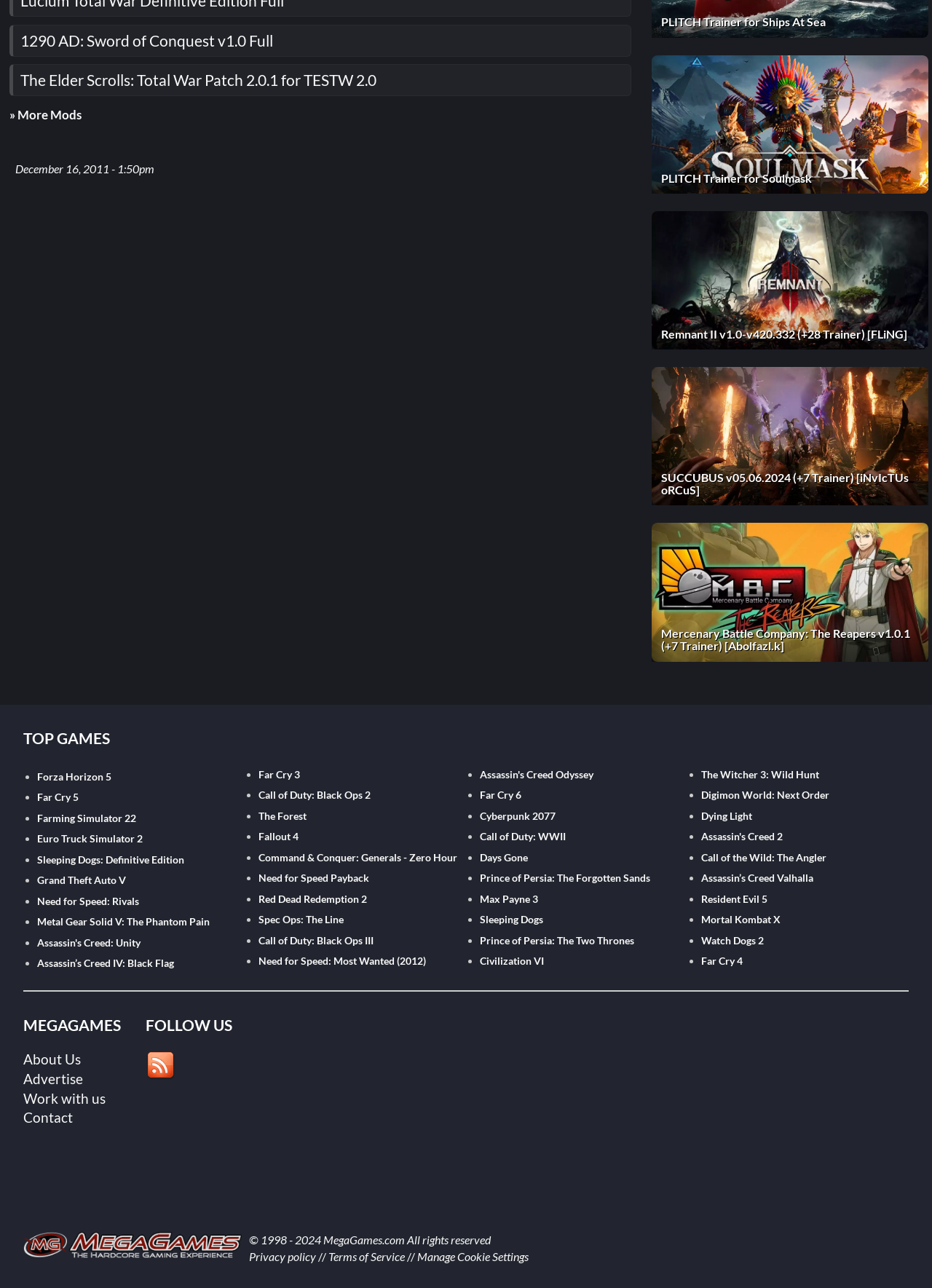Respond to the following question using a concise word or phrase: 
What is the name of the game with the image?

Succubus